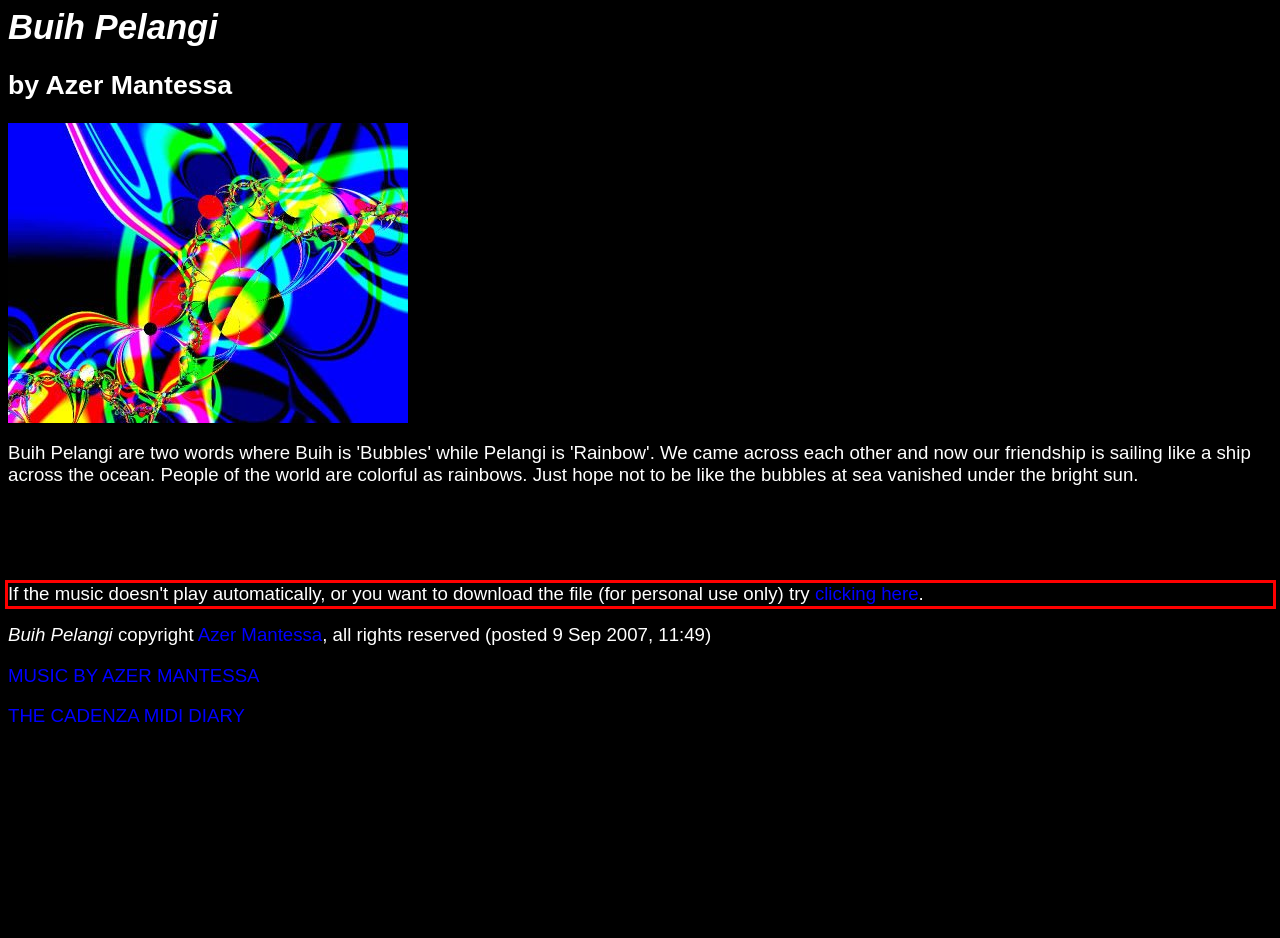Please take the screenshot of the webpage, find the red bounding box, and generate the text content that is within this red bounding box.

If the music doesn't play automatically, or you want to download the file (for personal use only) try clicking here.